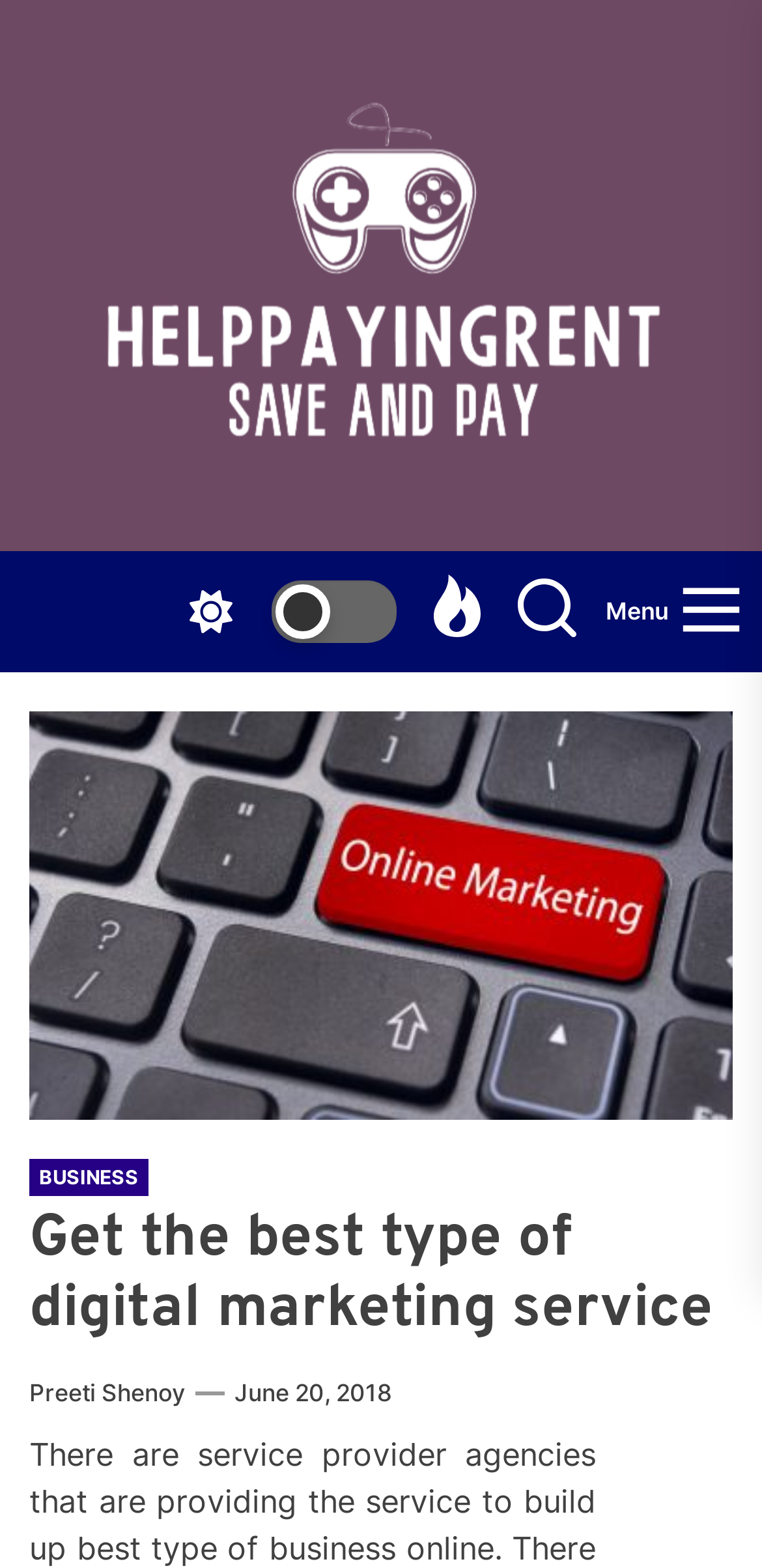Describe all the key features of the webpage in detail.

The webpage appears to be a blog or article page, with a prominent header section at the top. The header section contains a logo or brand image, accompanied by a link with the text "Helppayingrent | Save and Pay", which is positioned at the top-left corner of the page. 

Below the header section, there are four buttons aligned horizontally, with the first three being blank, and the fourth button labeled "Menu". These buttons are positioned roughly in the middle of the page, horizontally.

When the "Menu" button is clicked, a dropdown menu appears, containing a header section with a link labeled "BUSINESS" and a heading that reads "Get the best type of digital marketing service". This dropdown menu is positioned at the top-right corner of the page.

Further down, there are two links, one labeled "Preeti Shenoy" and another labeled "June 20, 2018", which appears to be a date. The date link also contains a time element, but it does not have any visible text. These links are positioned at the bottom-right corner of the page.

Overall, the webpage has a simple layout with a prominent header section, a row of buttons, and a dropdown menu that contains links and a heading. The page also contains a few links at the bottom-right corner, which appear to be related to the author and publication date of the article.